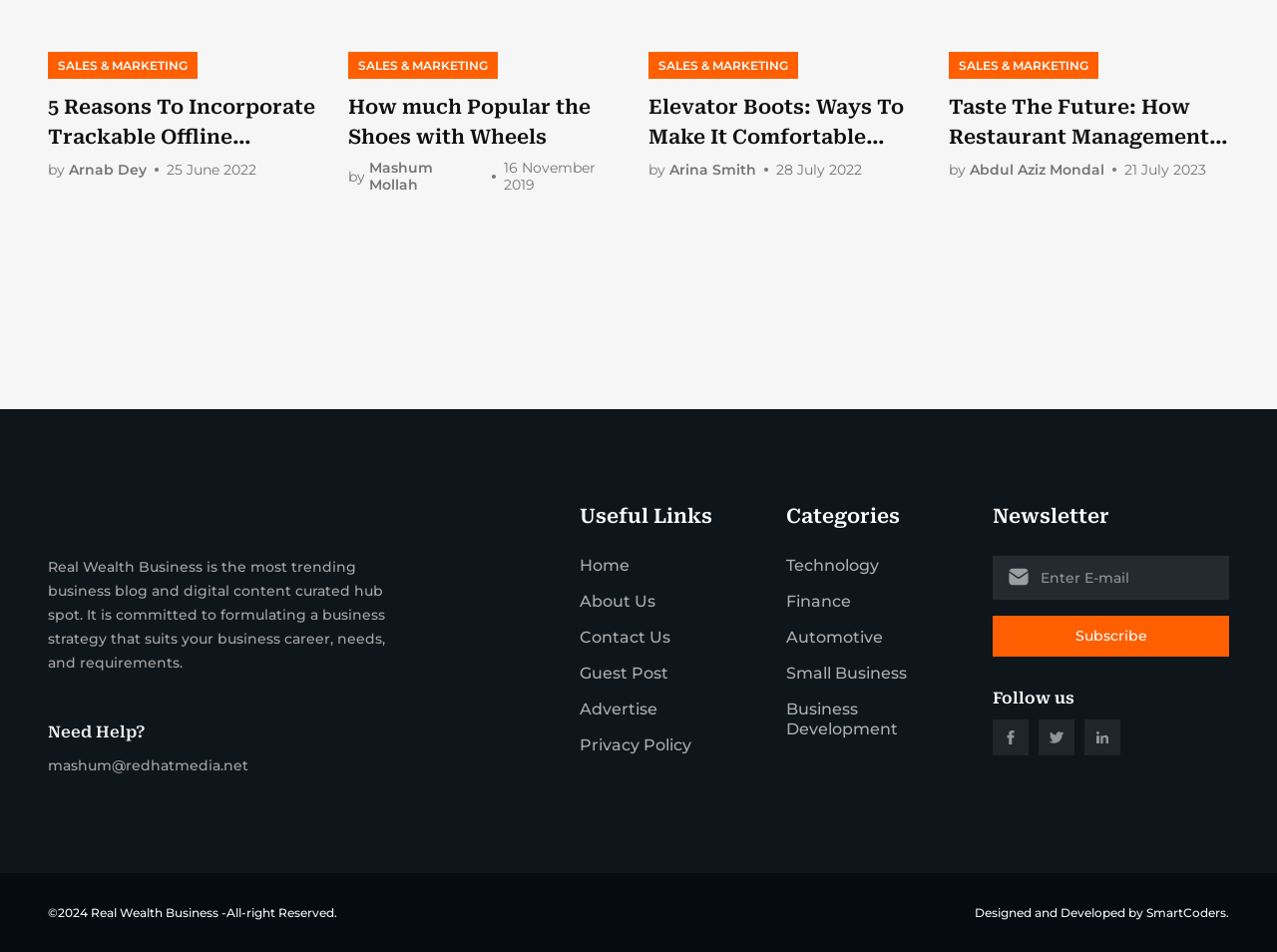Please specify the bounding box coordinates of the element that should be clicked to execute the given instruction: 'Follow Real Wealth Business on social media'. Ensure the coordinates are four float numbers between 0 and 1, expressed as [left, top, right, bottom].

[0.778, 0.756, 0.806, 0.793]